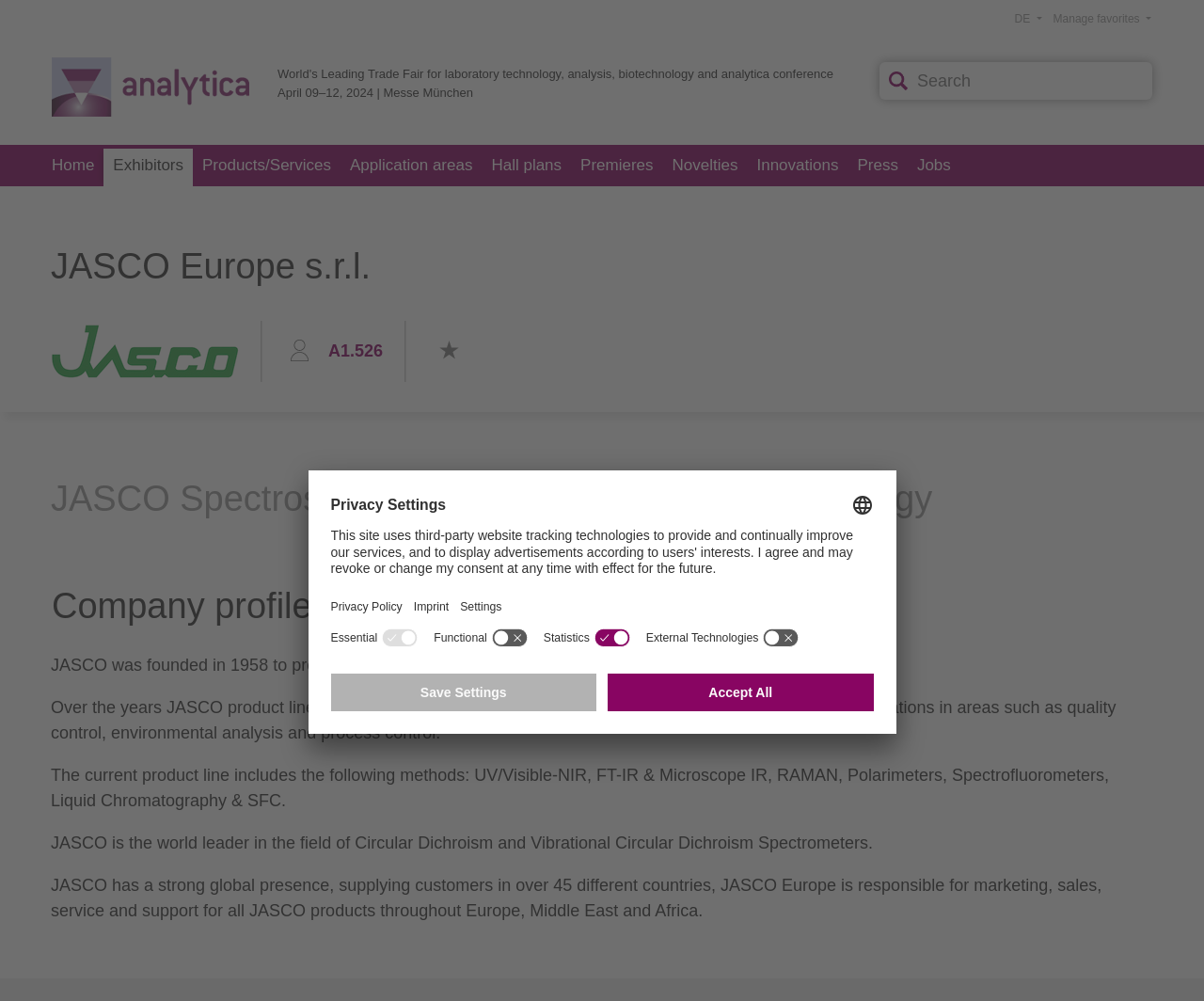Pinpoint the bounding box coordinates of the element that must be clicked to accomplish the following instruction: "View company profile". The coordinates should be in the format of four float numbers between 0 and 1, i.e., [left, top, right, bottom].

[0.043, 0.586, 0.259, 0.624]